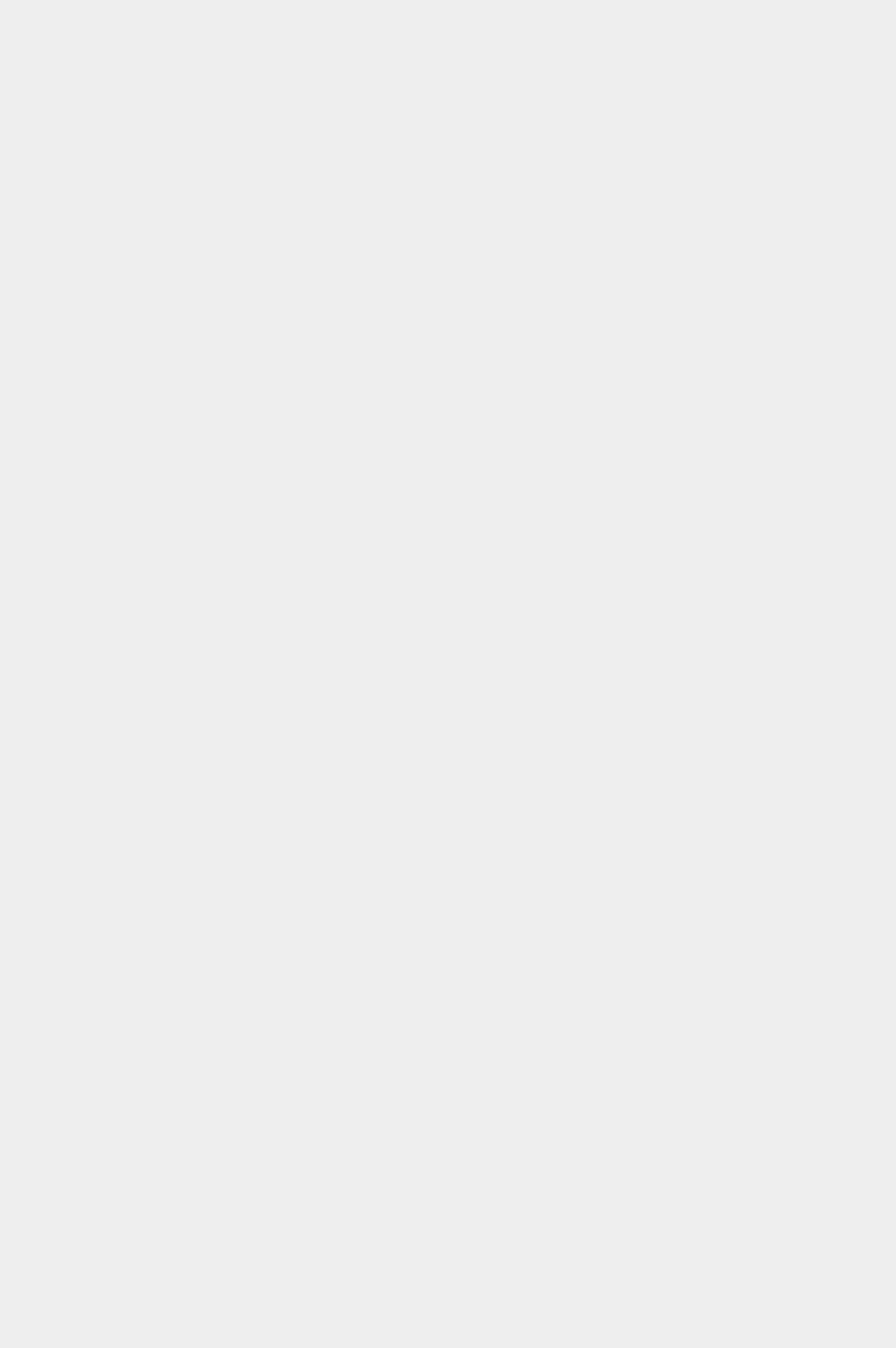Based on the element description January 2021, identify the bounding box coordinates for the UI element. The coordinates should be in the format (top-left x, top-left y, bottom-right x, bottom-right y) and within the 0 to 1 range.

[0.154, 0.075, 0.387, 0.104]